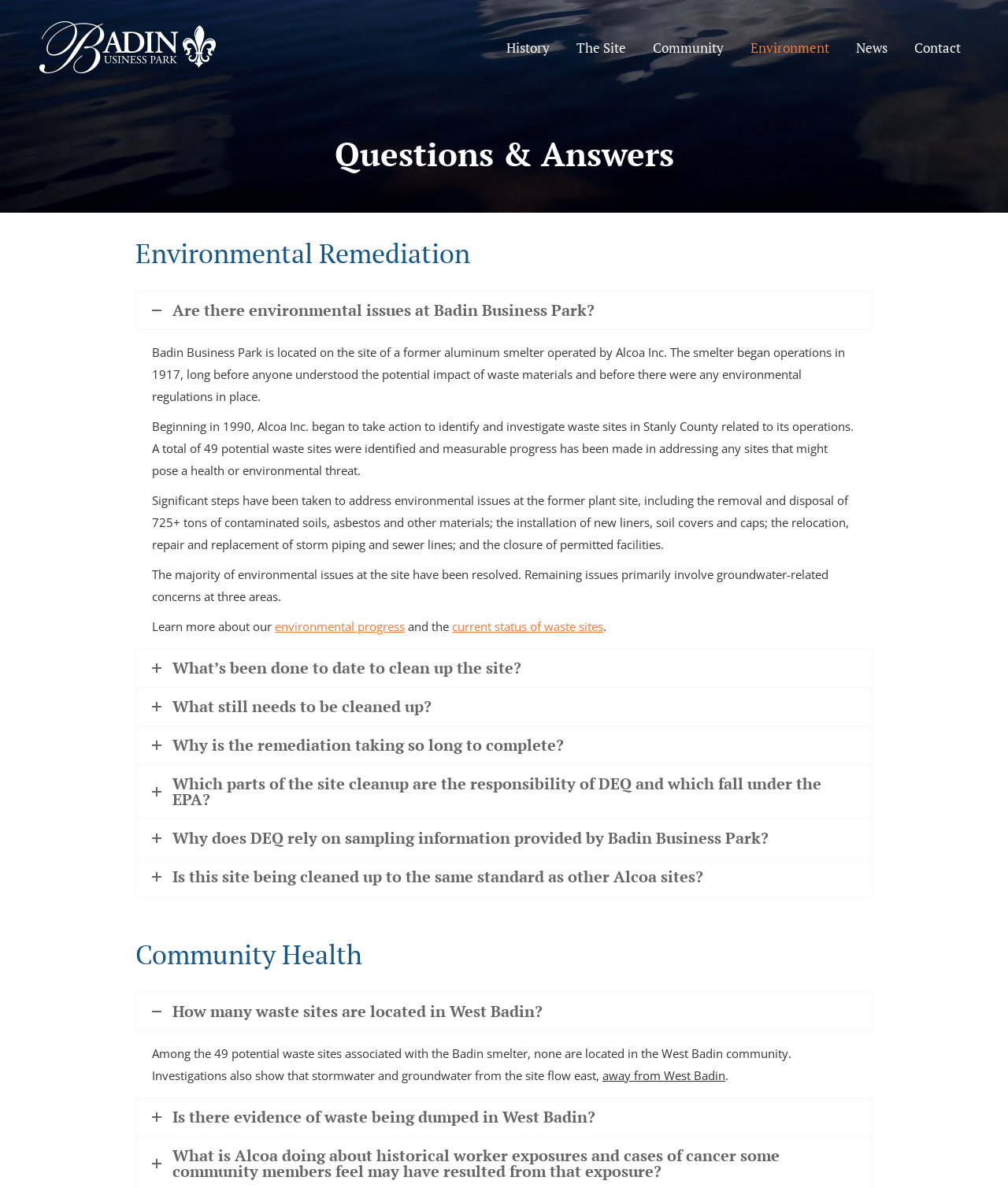Are there any waste sites located in West Badin?
Please provide a single word or phrase in response based on the screenshot.

No